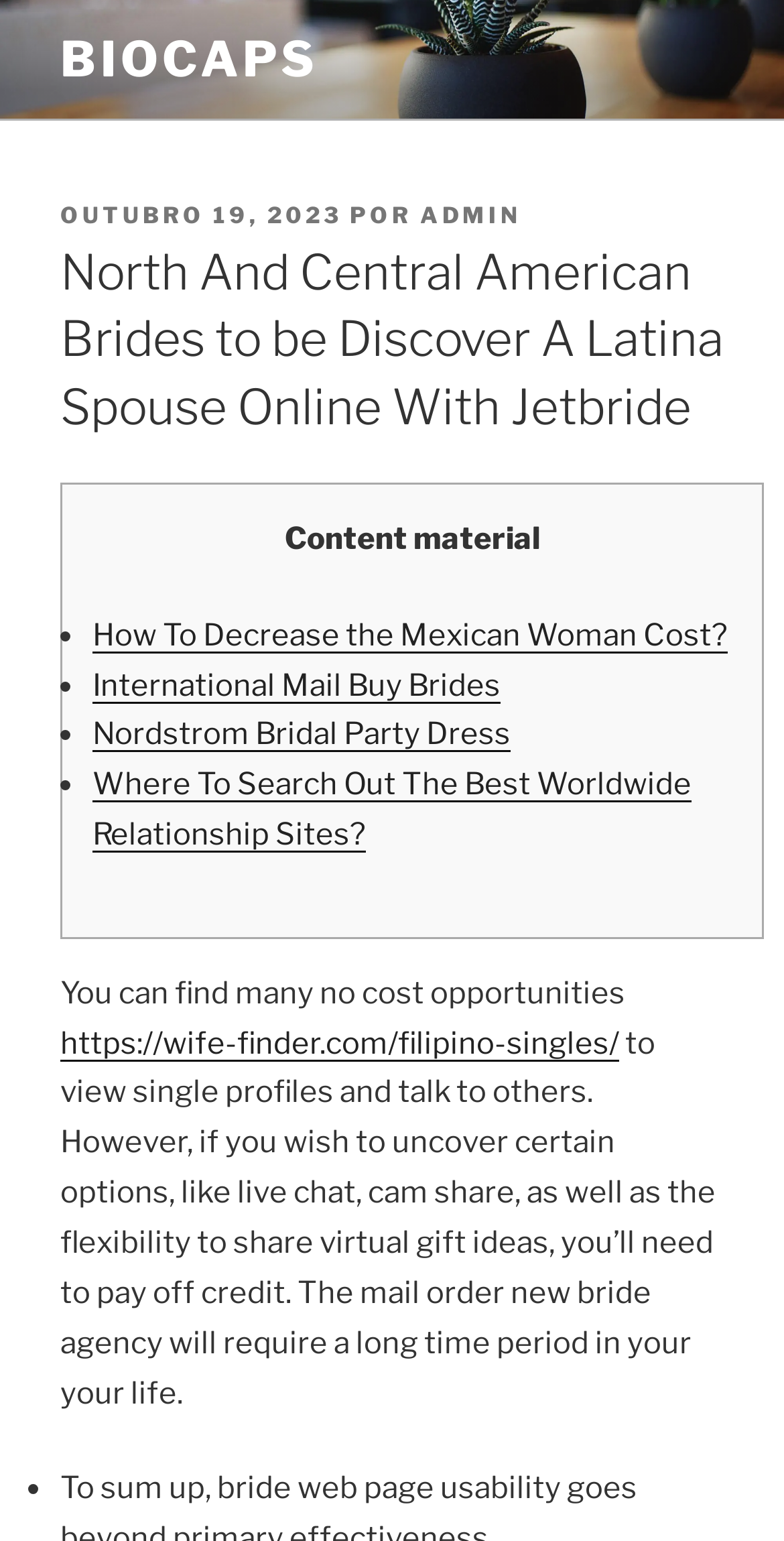Locate the bounding box coordinates of the area to click to fulfill this instruction: "Explore the International Mail Buy Brides page". The bounding box should be presented as four float numbers between 0 and 1, in the order [left, top, right, bottom].

[0.118, 0.433, 0.638, 0.456]